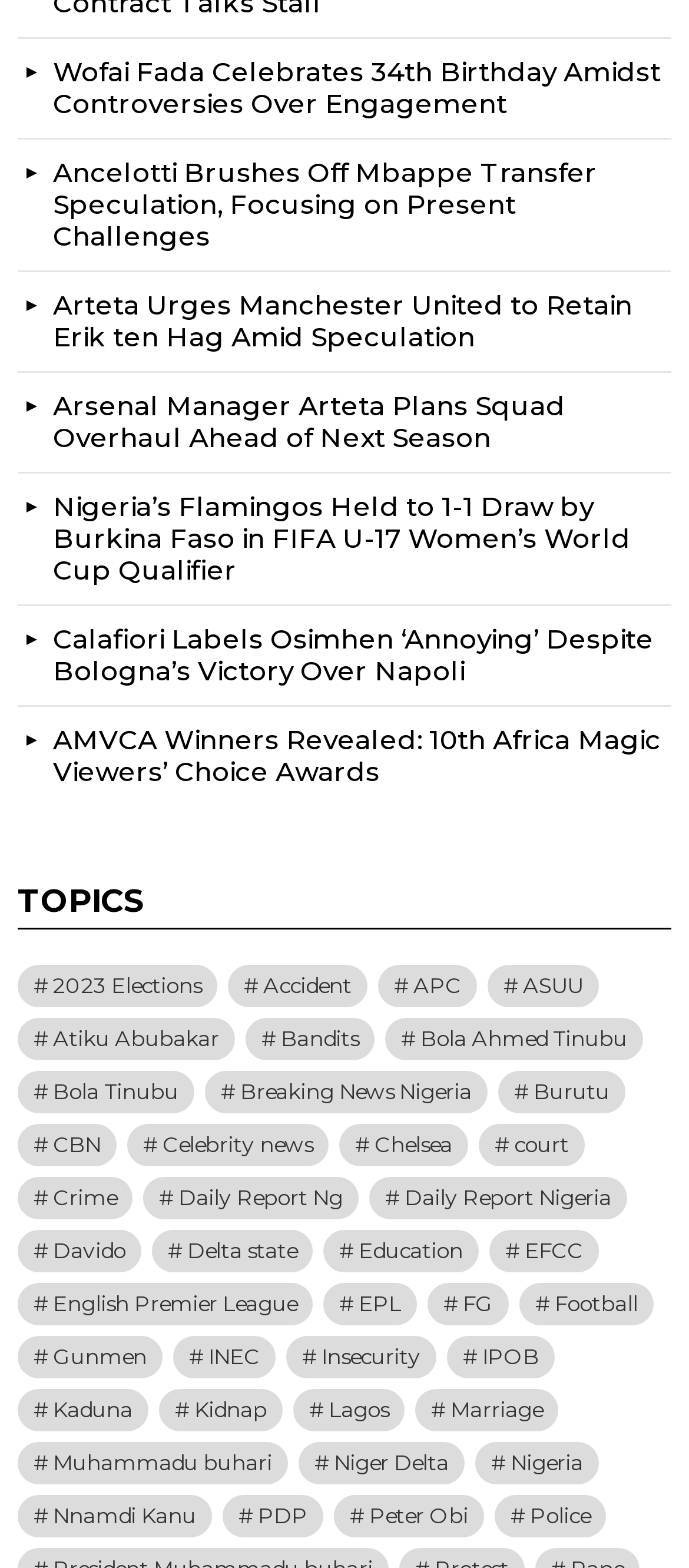Determine the bounding box coordinates of the clickable region to follow the instruction: "Click on the 'Daily Report Ng' link".

[0.208, 0.751, 0.521, 0.778]